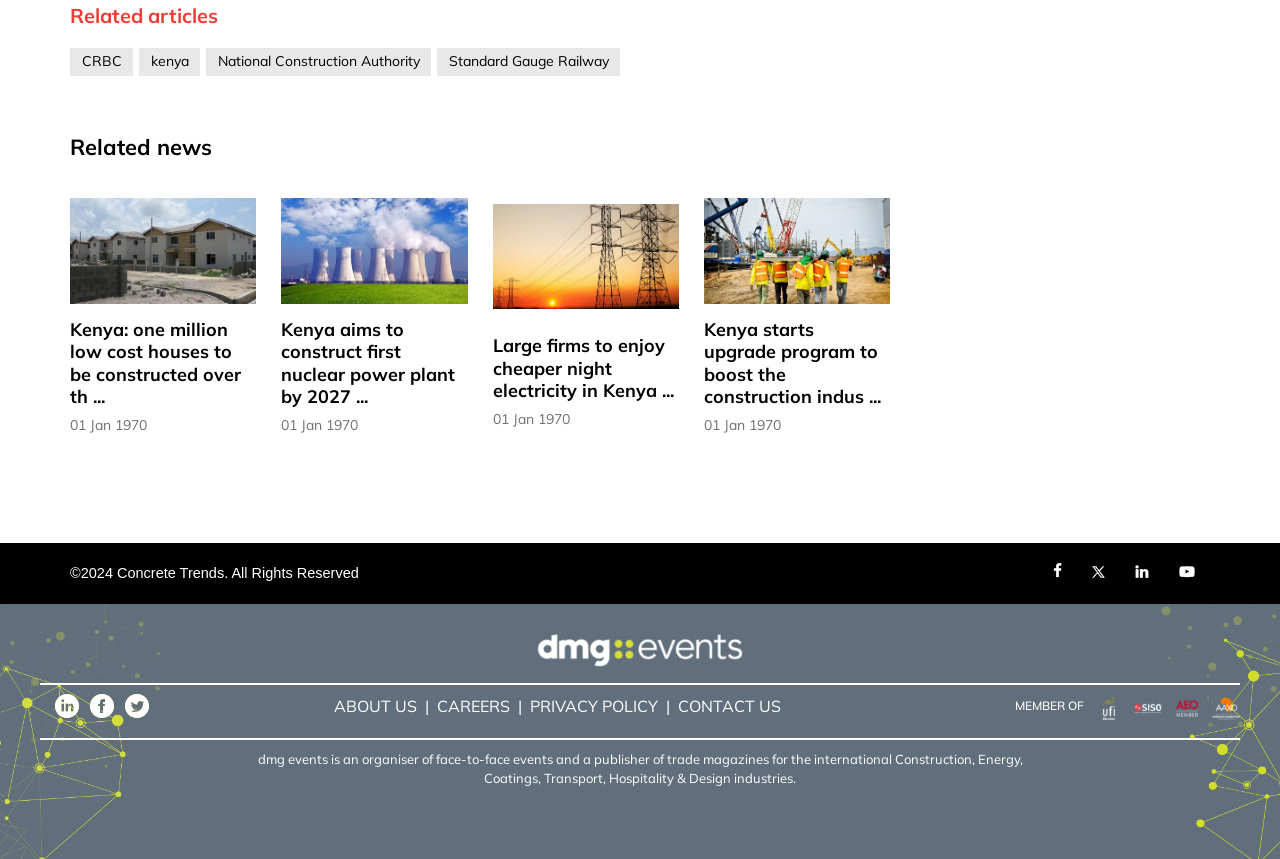Respond to the question with just a single word or phrase: 
What is the copyright year of this webpage?

2024